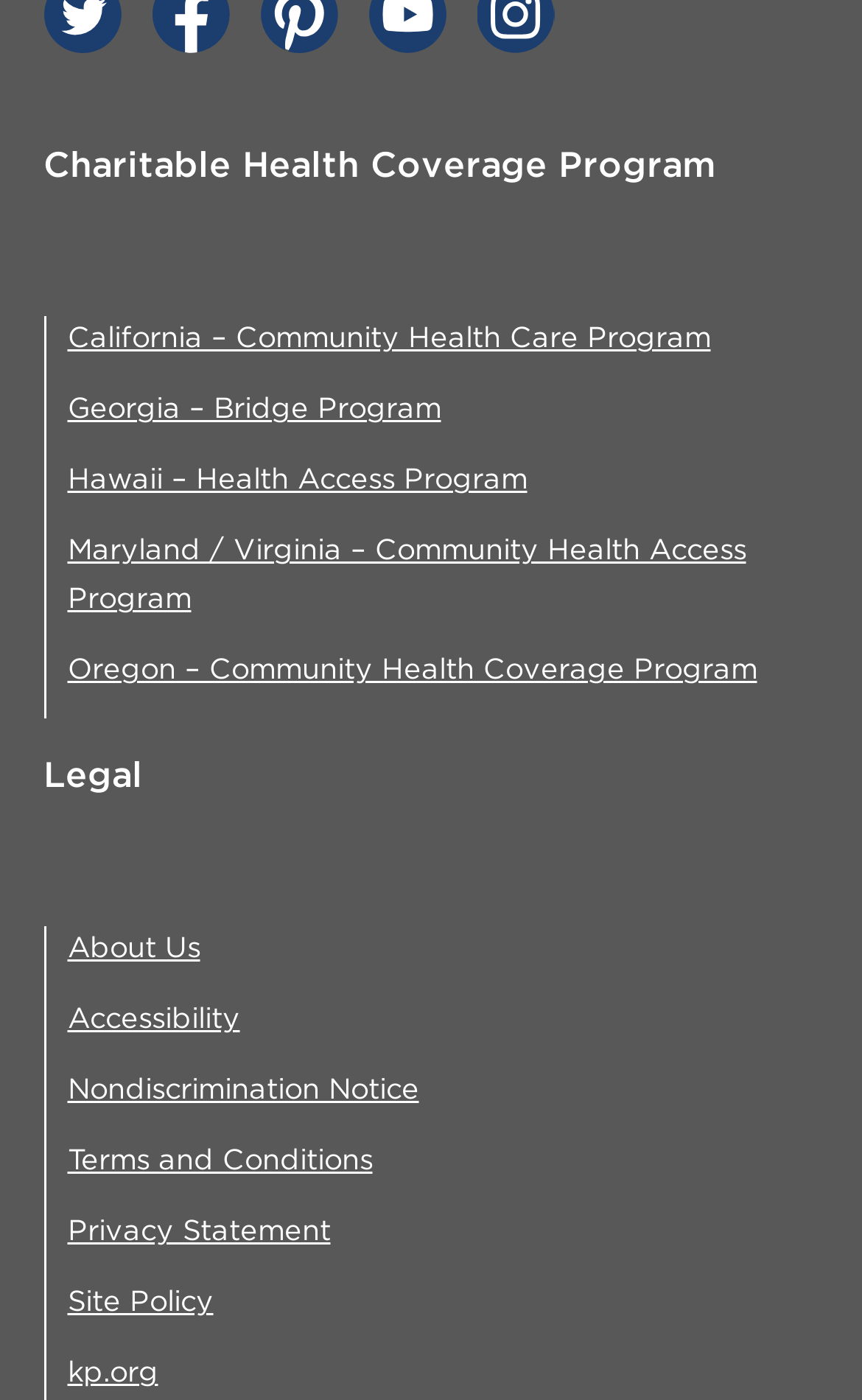How many state-specific health programs are listed?
Based on the image, provide a one-word or brief-phrase response.

5